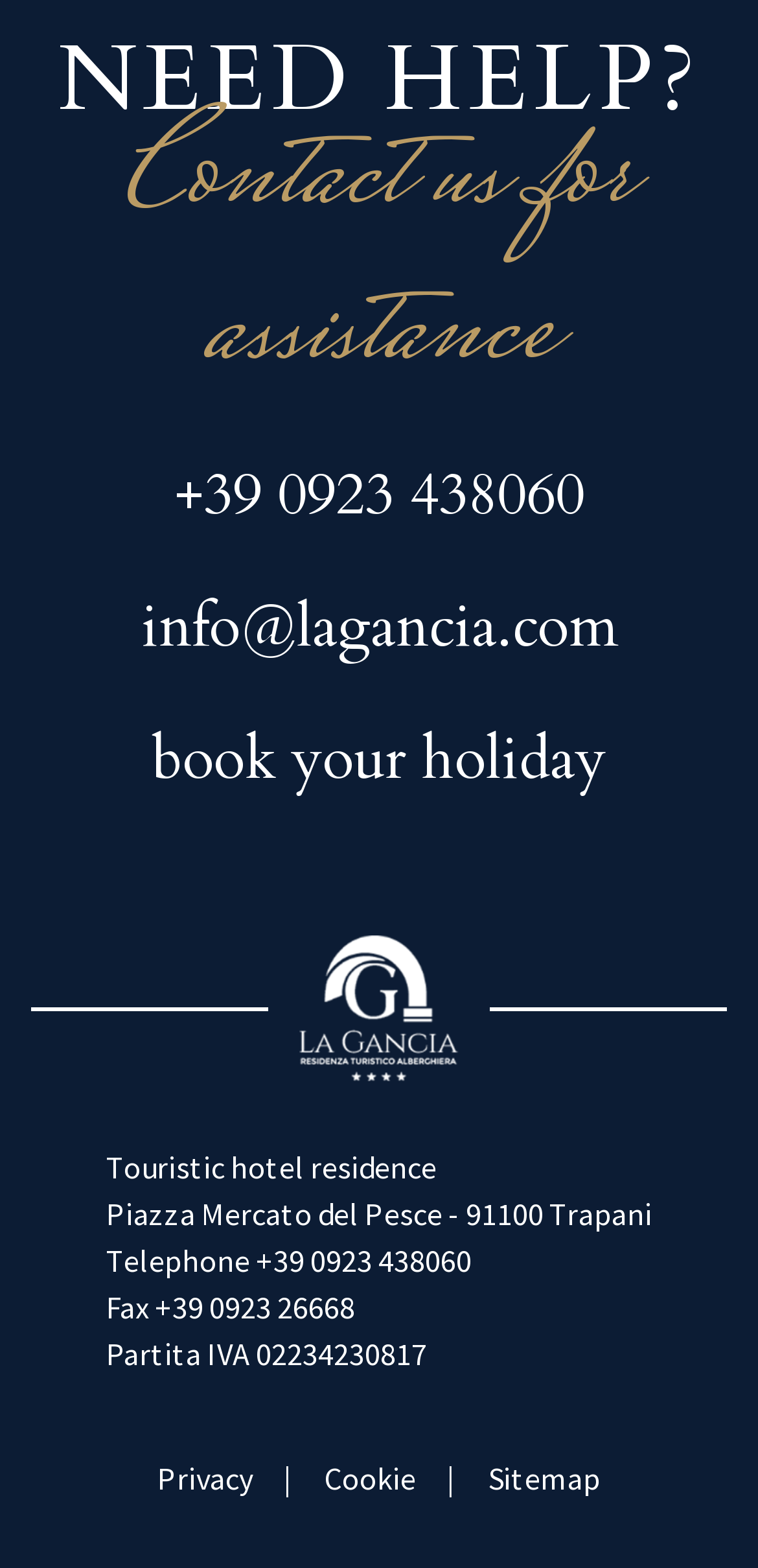Pinpoint the bounding box coordinates of the clickable area needed to execute the instruction: "Visit La Gancia website". The coordinates should be specified as four float numbers between 0 and 1, i.e., [left, top, right, bottom].

[0.396, 0.596, 0.604, 0.69]